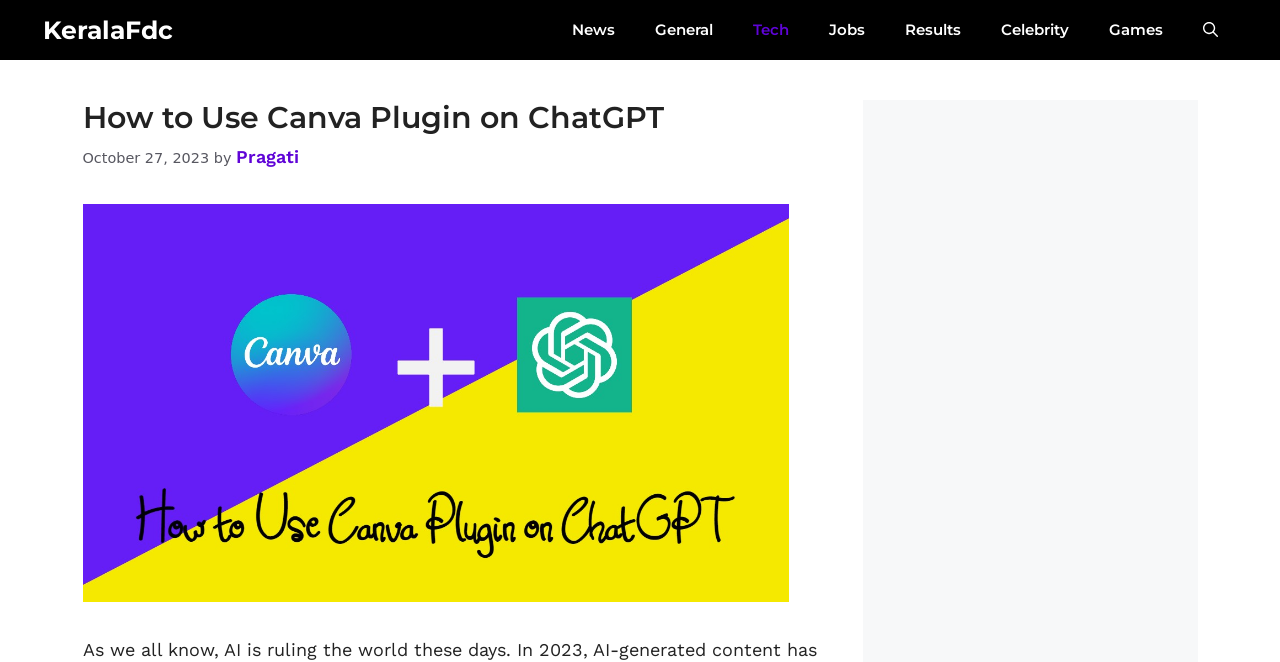How many categories are in the navigation menu?
Please provide a comprehensive answer based on the details in the screenshot.

I counted the number of links in the navigation menu, which are 'KeralaFdc', 'News', 'General', 'Tech', 'Jobs', 'Results', 'Celebrity', and 'Games'. There are 8 categories in total.